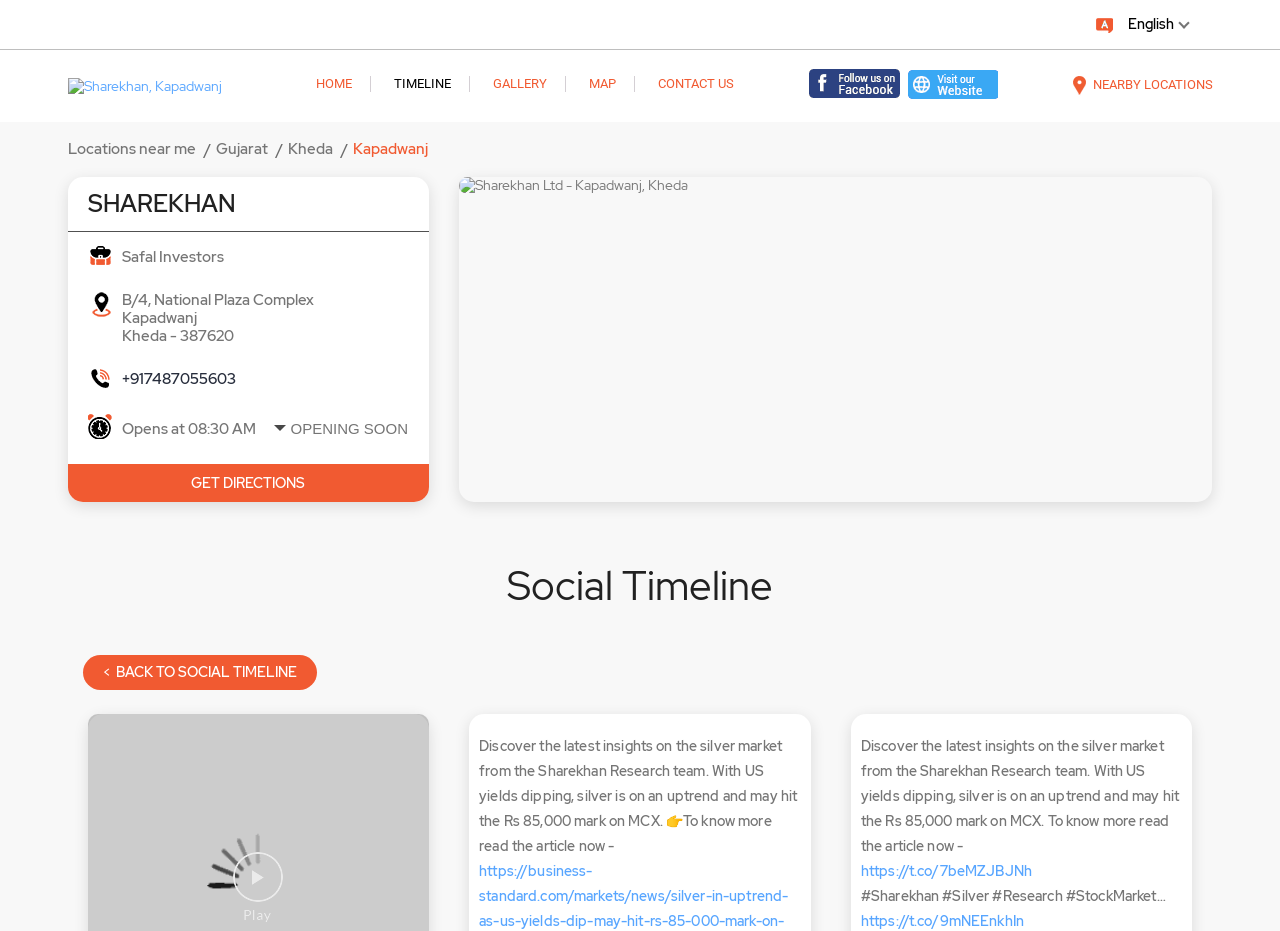Could you determine the bounding box coordinates of the clickable element to complete the instruction: "Learn more about Sharekhan's research on silver"? Provide the coordinates as four float numbers between 0 and 1, i.e., [left, top, right, bottom].

[0.673, 0.351, 0.924, 0.378]